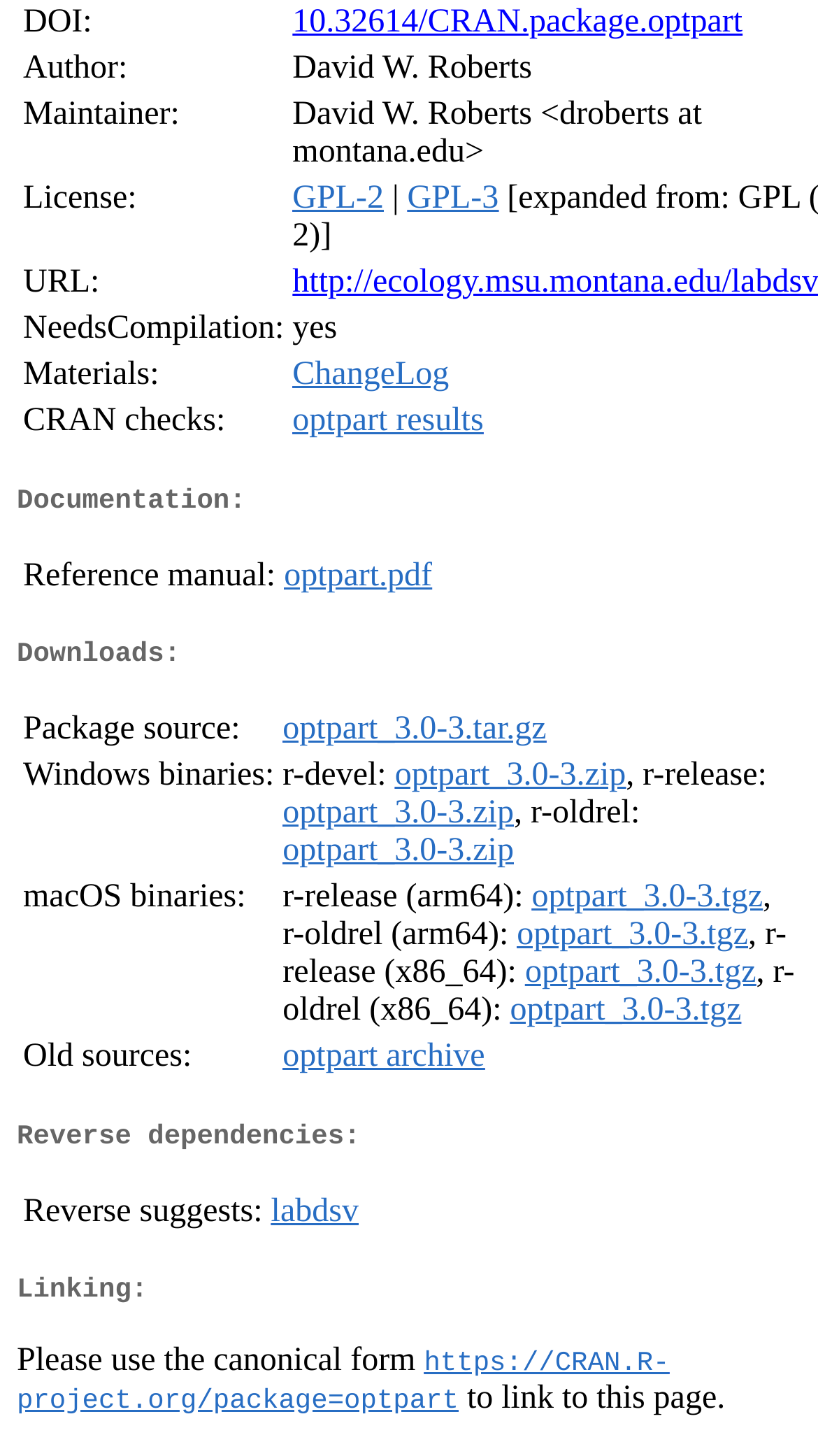Please determine the bounding box of the UI element that matches this description: ChangeLog. The coordinates should be given as (top-left x, top-left y, bottom-right x, bottom-right y), with all values between 0 and 1.

[0.358, 0.248, 0.549, 0.273]